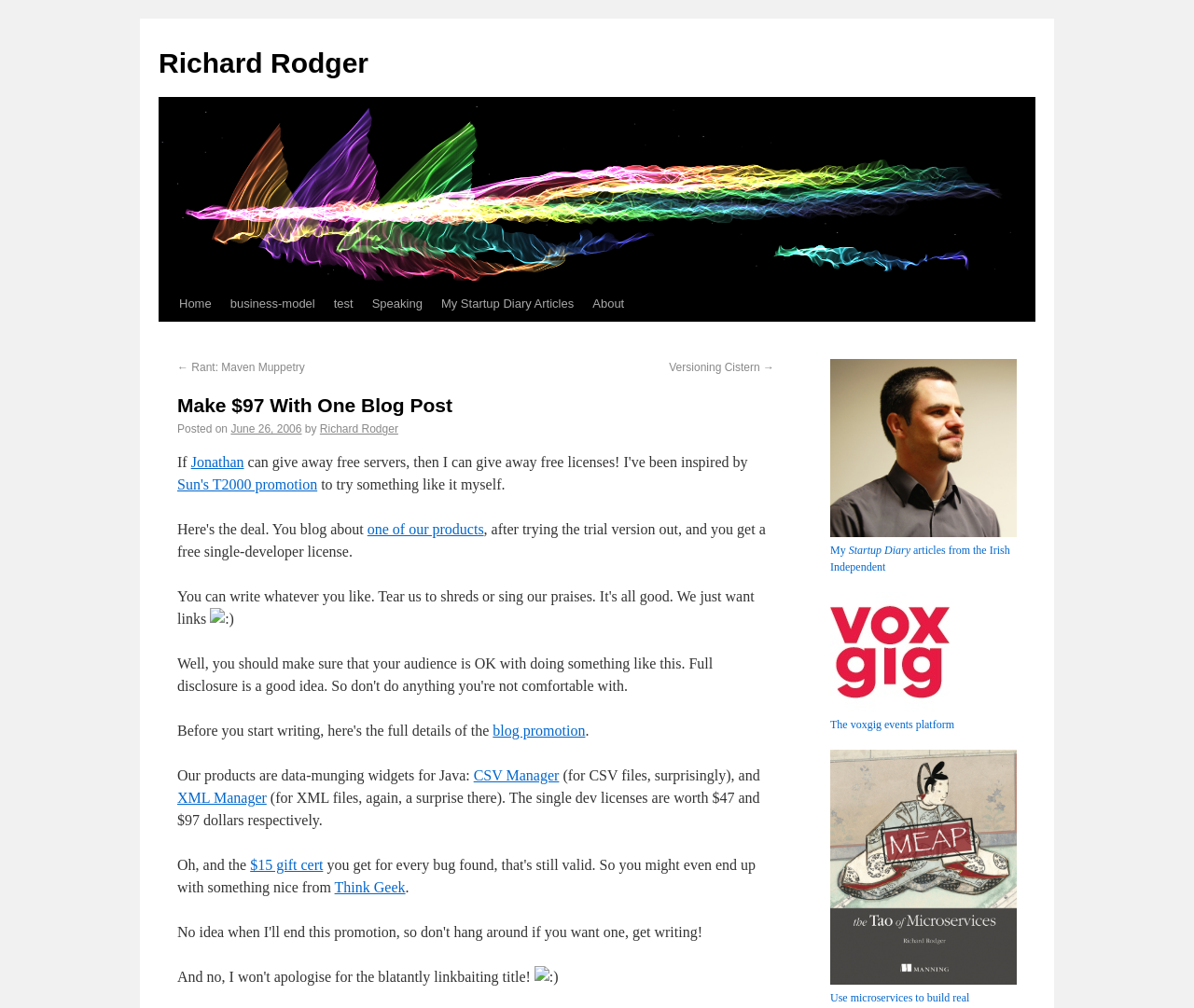Determine the bounding box coordinates of the element's region needed to click to follow the instruction: "Visit the 'My Startup Diary Articles' page". Provide these coordinates as four float numbers between 0 and 1, formatted as [left, top, right, bottom].

[0.362, 0.284, 0.488, 0.319]